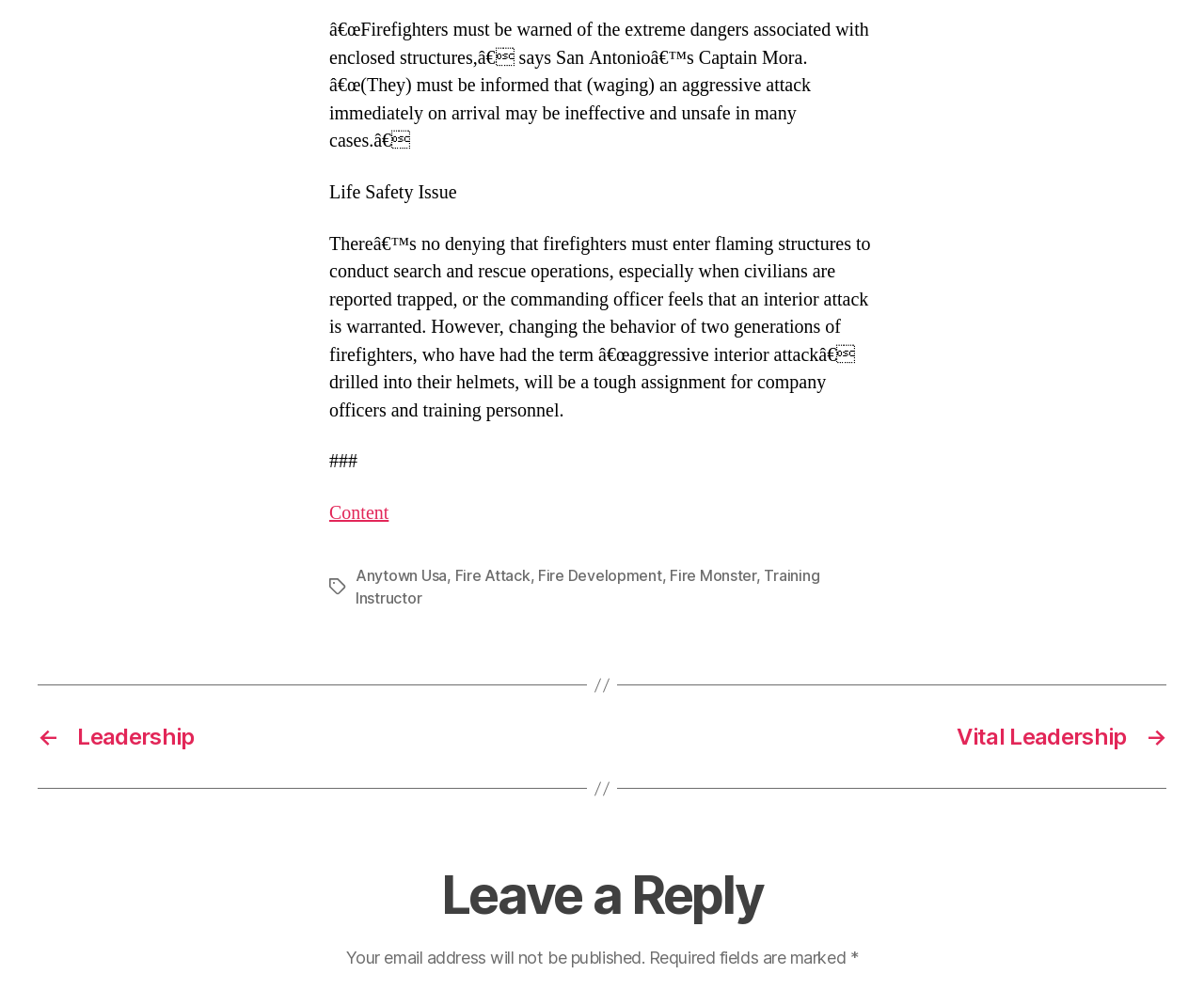Using the webpage screenshot, find the UI element described by → Vital Leadership. Provide the bounding box coordinates in the format (top-left x, top-left y, bottom-right x, bottom-right y), ensuring all values are floating point numbers between 0 and 1.

[0.516, 0.734, 0.969, 0.761]